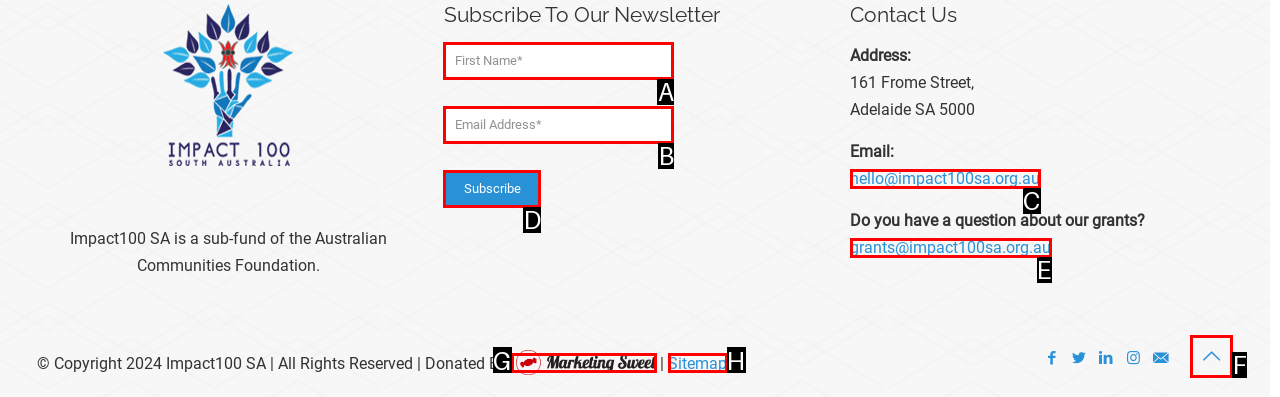From the choices given, find the HTML element that matches this description: hello@impact100sa.org.au. Answer with the letter of the selected option directly.

C